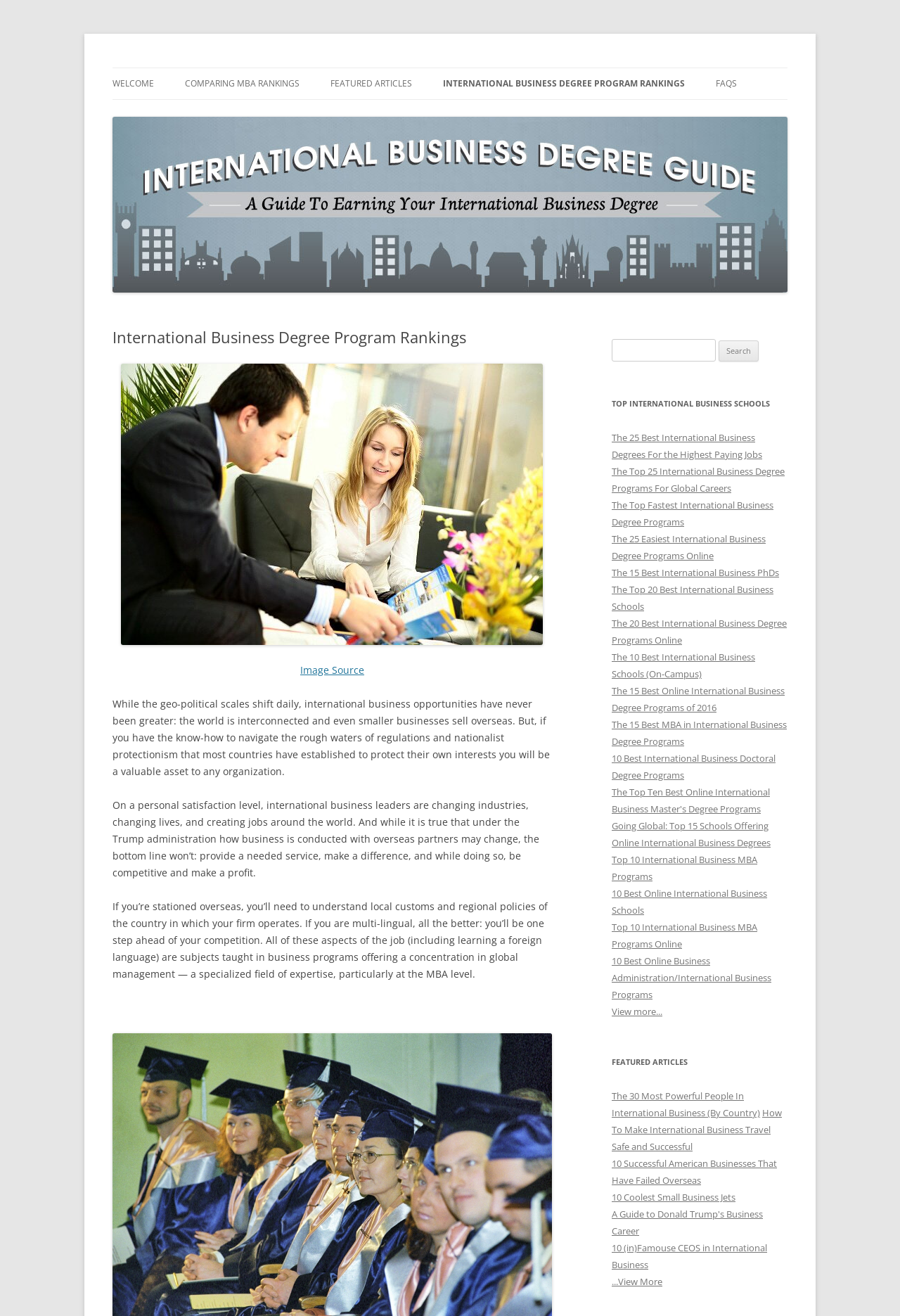Can you give a comprehensive explanation to the question given the content of the image?
What type of programs offer a concentration in global management?

The static text on the webpage mentions that business programs, particularly at the MBA level, offer a concentration in global management, which suggests that these programs provide specialized training in this field.